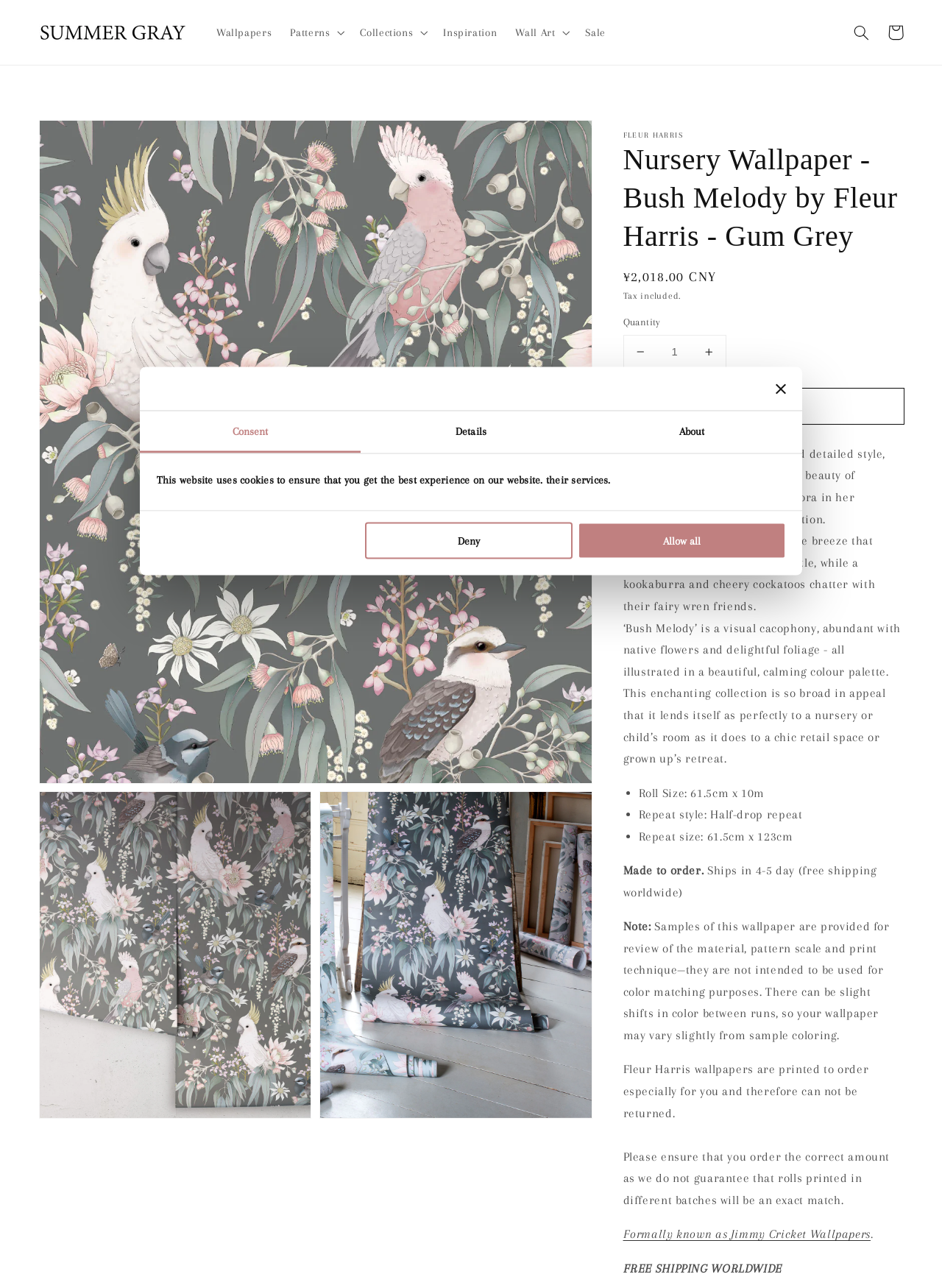What is the shipping policy for the wallpaper?
Please respond to the question thoroughly and include all relevant details.

The shipping policy for the wallpaper can be found in the product information section, which states 'Ships in 4-5 day (free shipping worldwide)'.